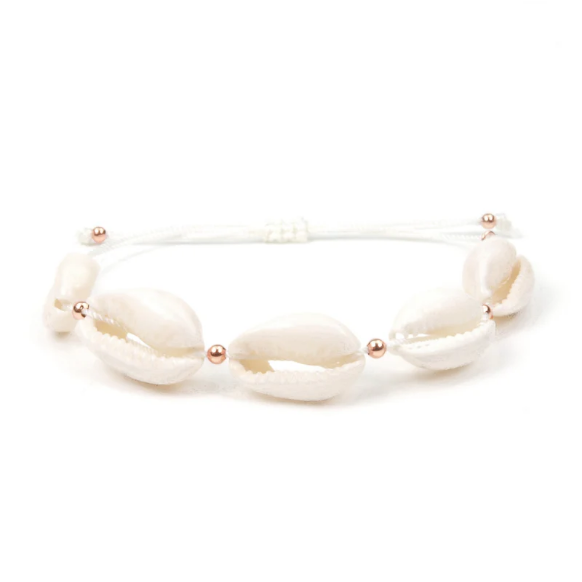Is the bracelet adjustable?
Using the screenshot, give a one-word or short phrase answer.

Yes